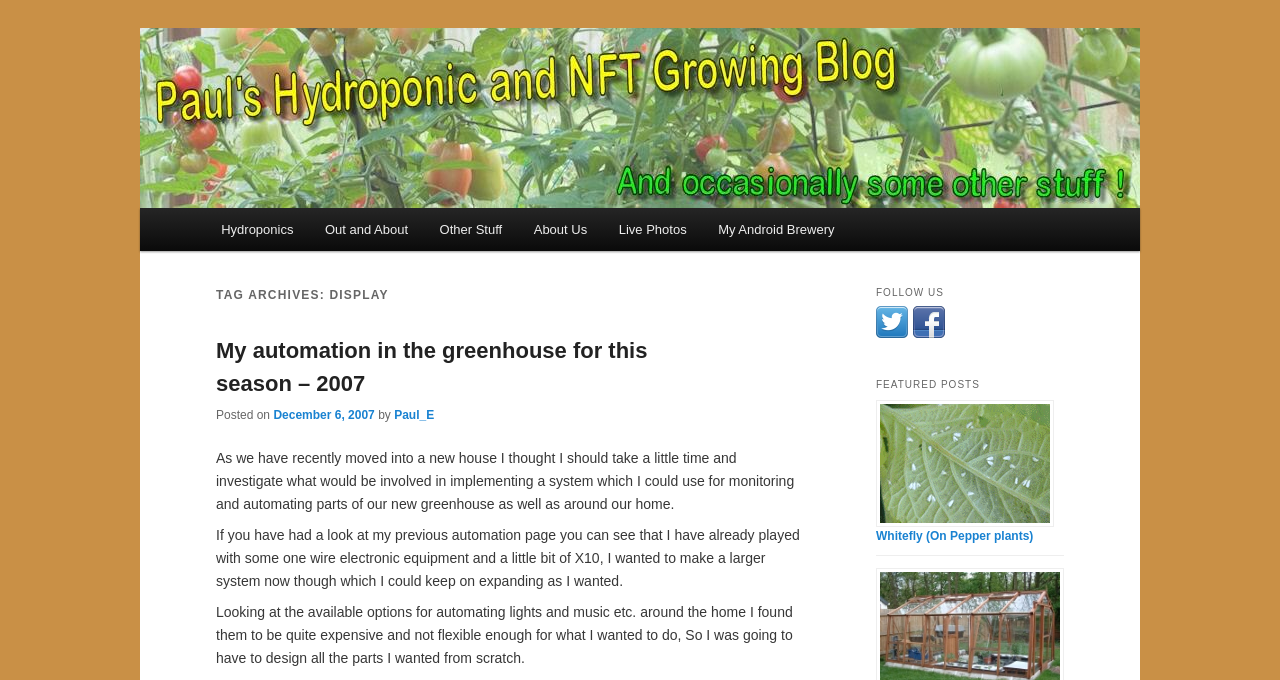Locate the bounding box coordinates of the segment that needs to be clicked to meet this instruction: "Click on the 'Hydroponics' link".

[0.16, 0.306, 0.242, 0.37]